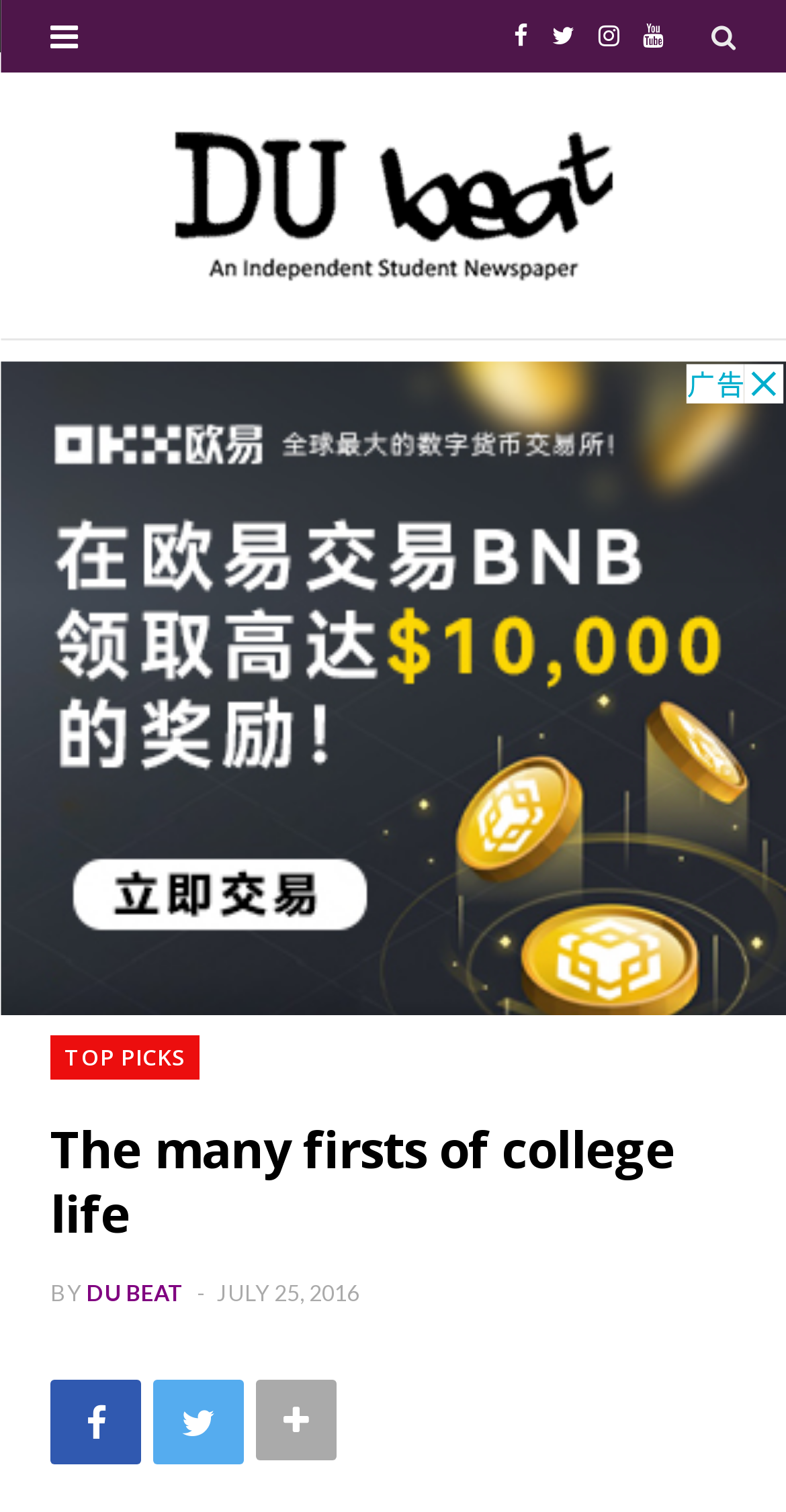What is the date of the article?
Using the image provided, answer with just one word or phrase.

JULY 25, 2016